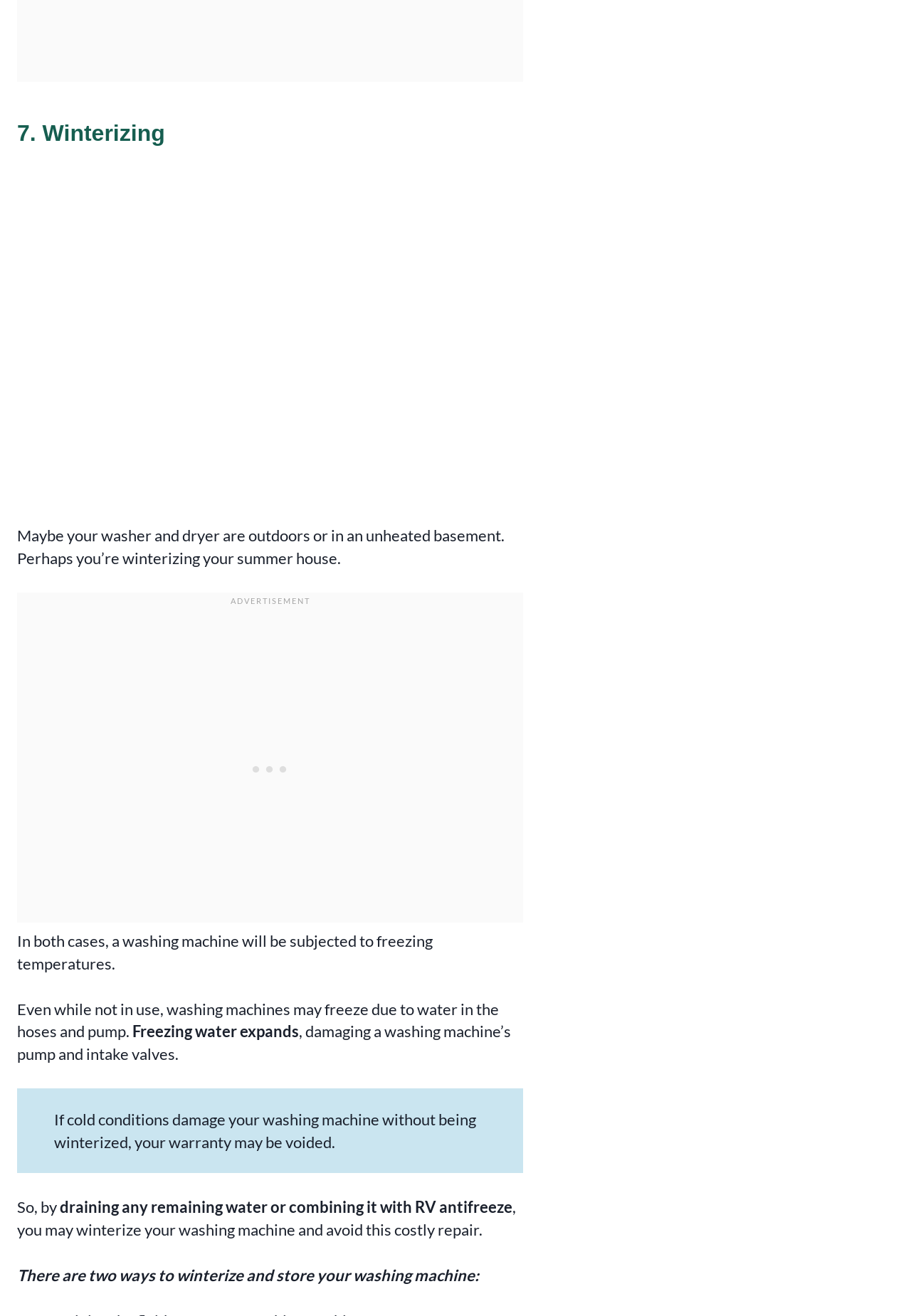What is the consequence of not winterizing a washing machine?
Refer to the image and respond with a one-word or short-phrase answer.

Warranty may be voided